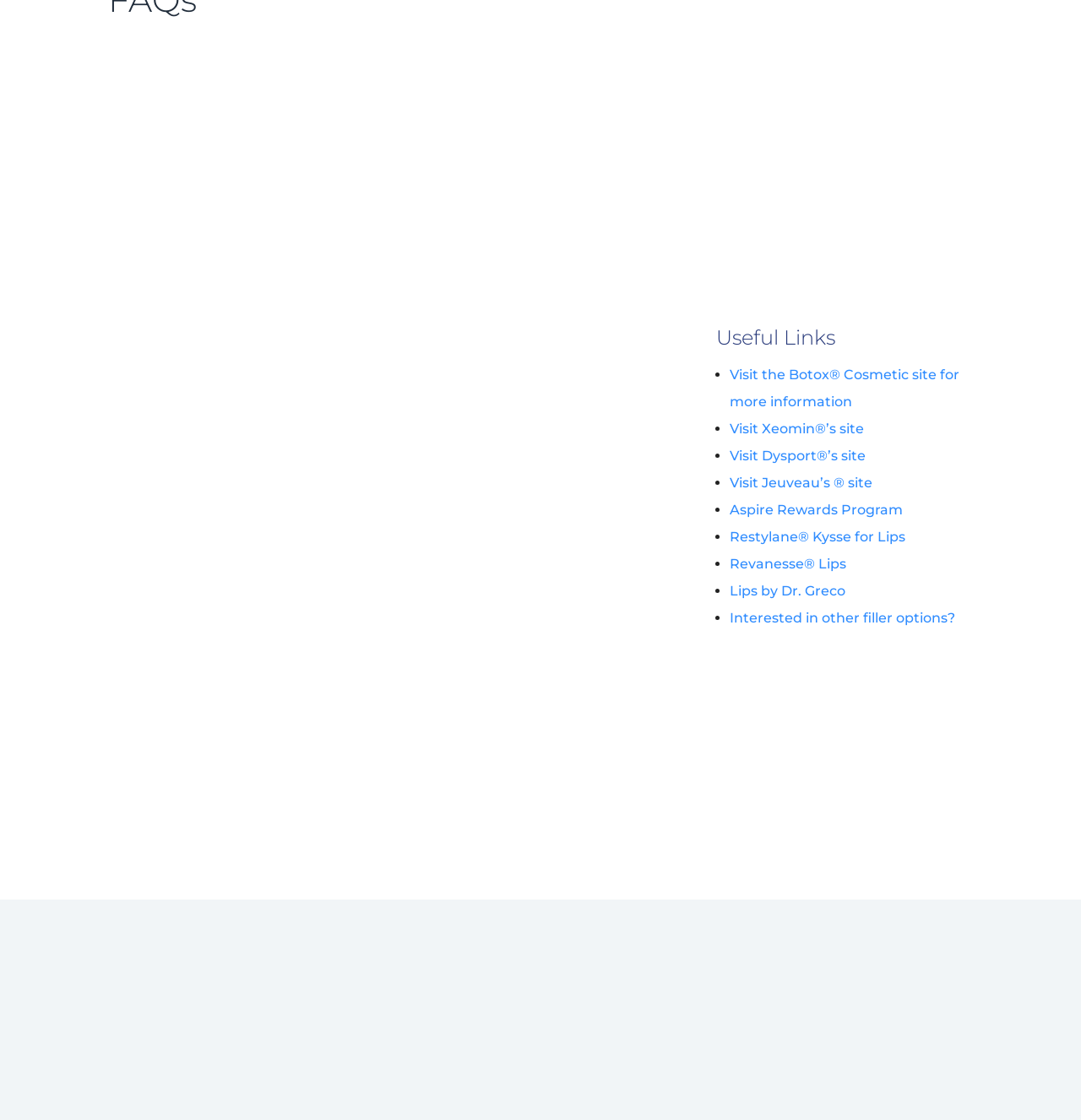What is the tone of the webpage?
Provide a short answer using one word or a brief phrase based on the image.

Informative